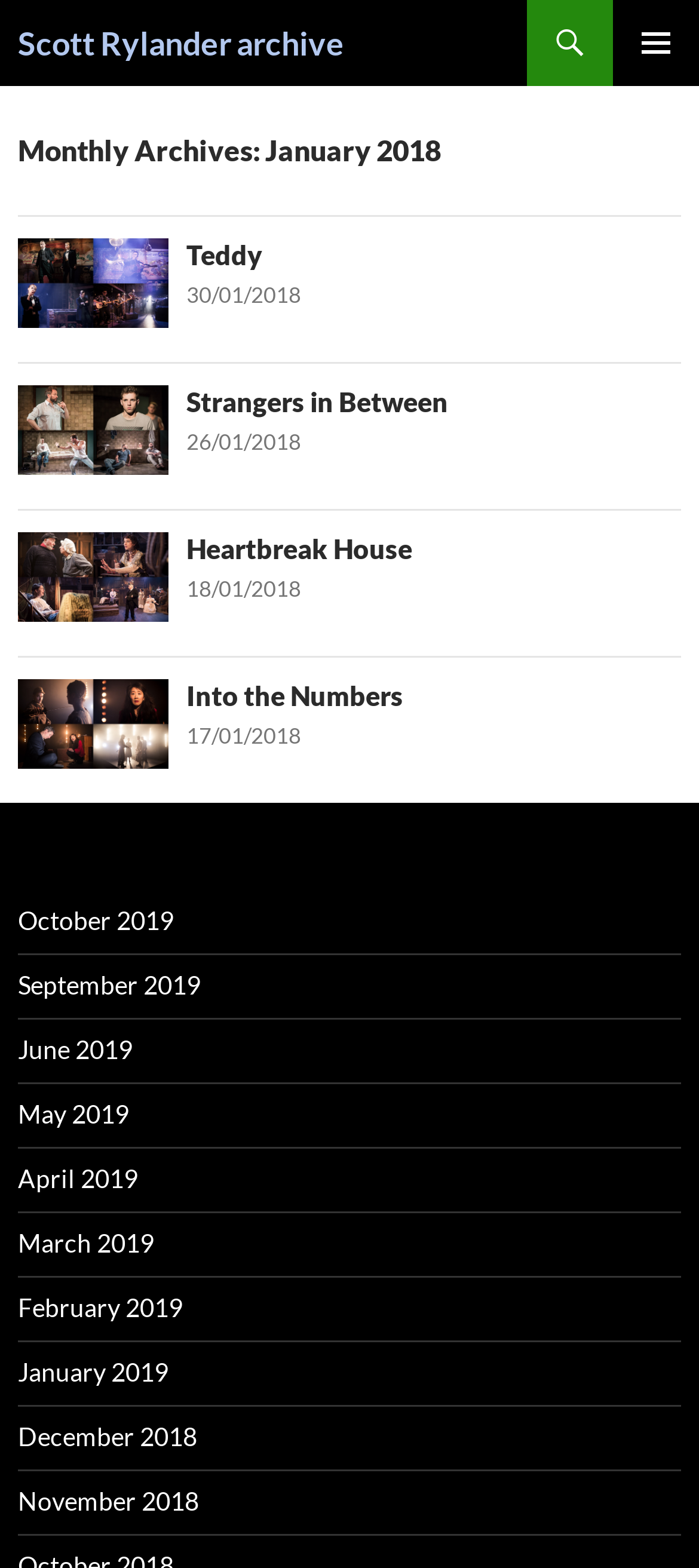Identify the bounding box coordinates of the element to click to follow this instruction: 'Go to the Scott Rylander archive page'. Ensure the coordinates are four float values between 0 and 1, provided as [left, top, right, bottom].

[0.026, 0.0, 0.492, 0.055]